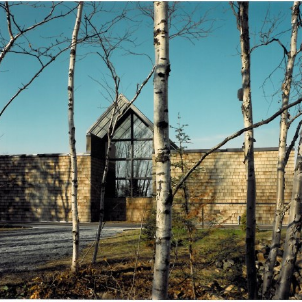Detail every significant feature and component of the image.

The image depicts a striking architectural structure set against a clear blue sky, framed by slender birch trees that provide a natural contrast to the built environment. The building features a distinctive triangular roof adorned with metal accents, complemented by a façade of wooden shingles, which harmonizes with the surrounding nature. The expansive glass elements invite natural light into the interior while offering views of the serene landscape. This scene captures the essence of Two Harbors, Minnesota, showcasing a thoughtful integration of modern design within a picturesque natural setting. The overall atmosphere exudes tranquility and a sense of place, reflecting the area's unique charm and beauty.